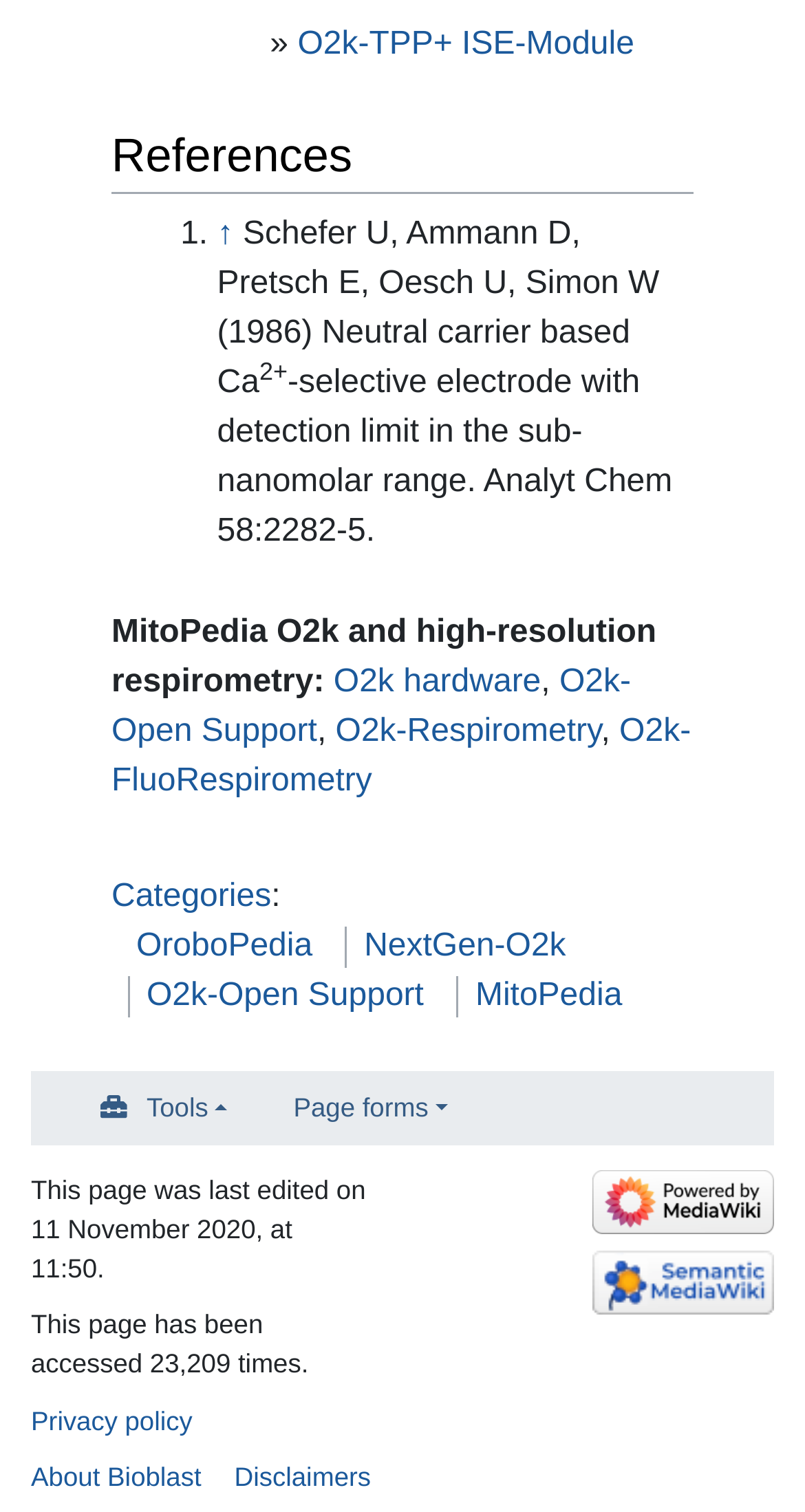Identify the bounding box coordinates of the section to be clicked to complete the task described by the following instruction: "Go to OroboPedia". The coordinates should be four float numbers between 0 and 1, formatted as [left, top, right, bottom].

[0.169, 0.615, 0.388, 0.638]